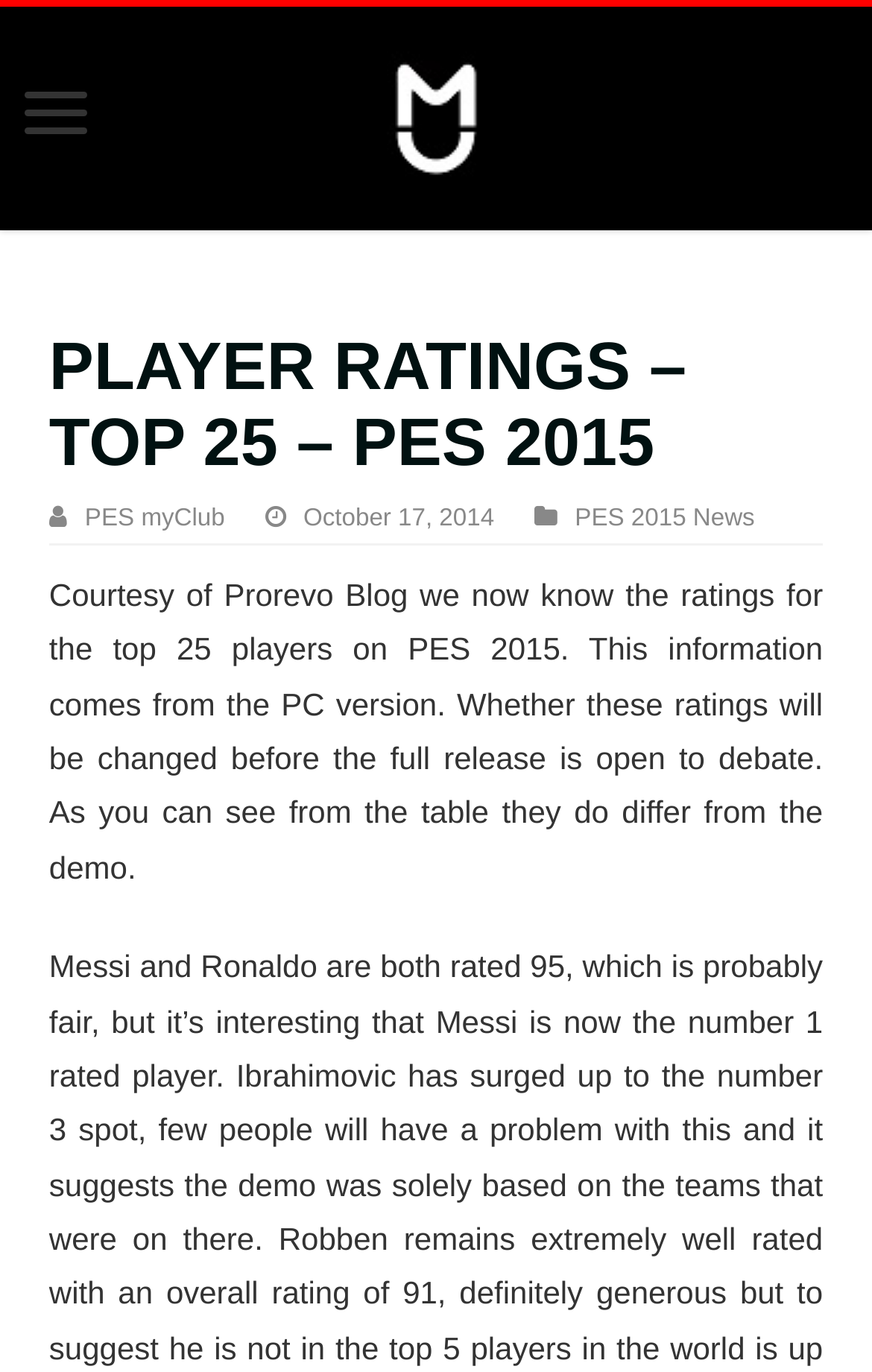How many links are in the top section?
Using the screenshot, give a one-word or short phrase answer.

3